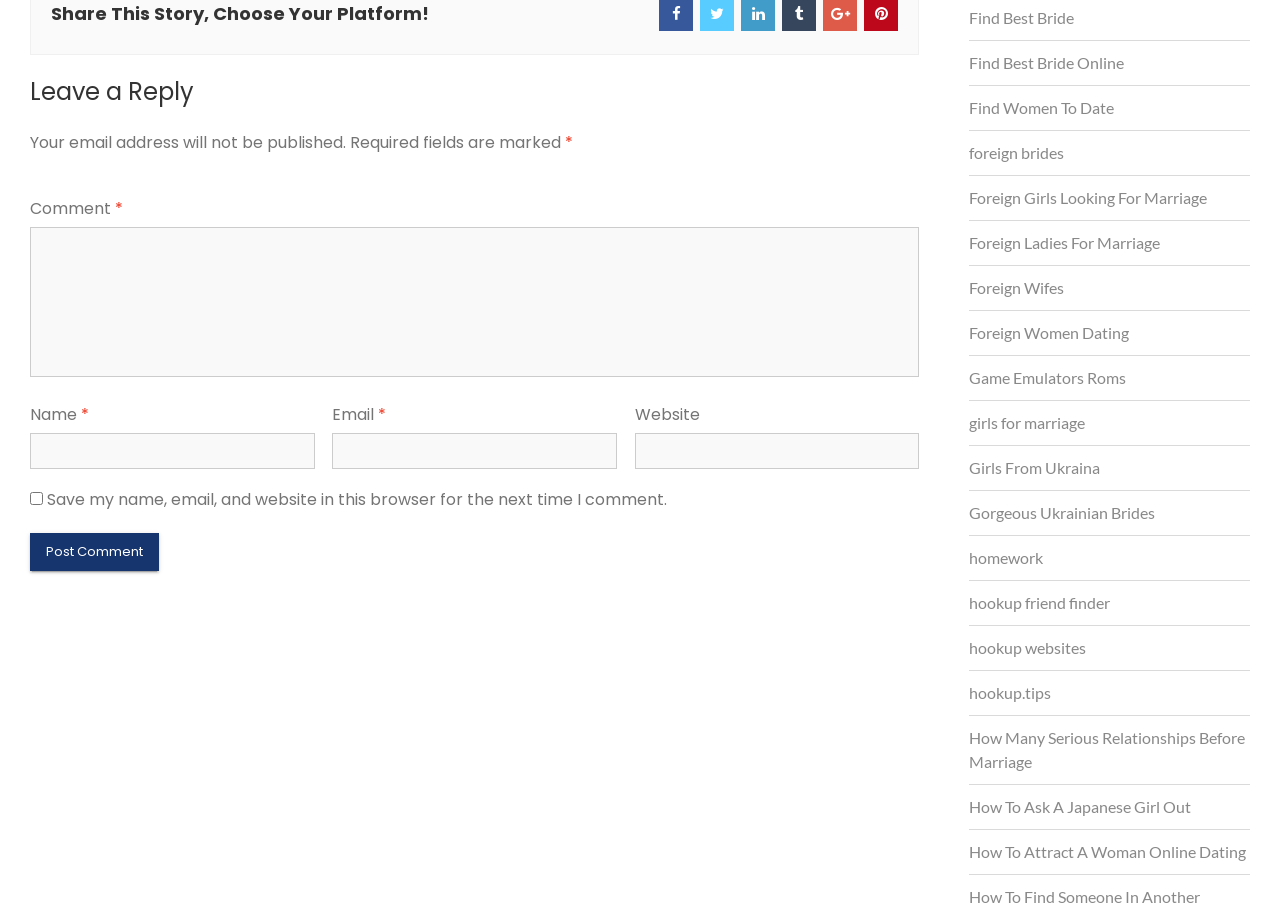Bounding box coordinates are given in the format (top-left x, top-left y, bottom-right x, bottom-right y). All values should be floating point numbers between 0 and 1. Provide the bounding box coordinate for the UI element described as: Find Best Bride Online

[0.757, 0.056, 0.878, 0.082]